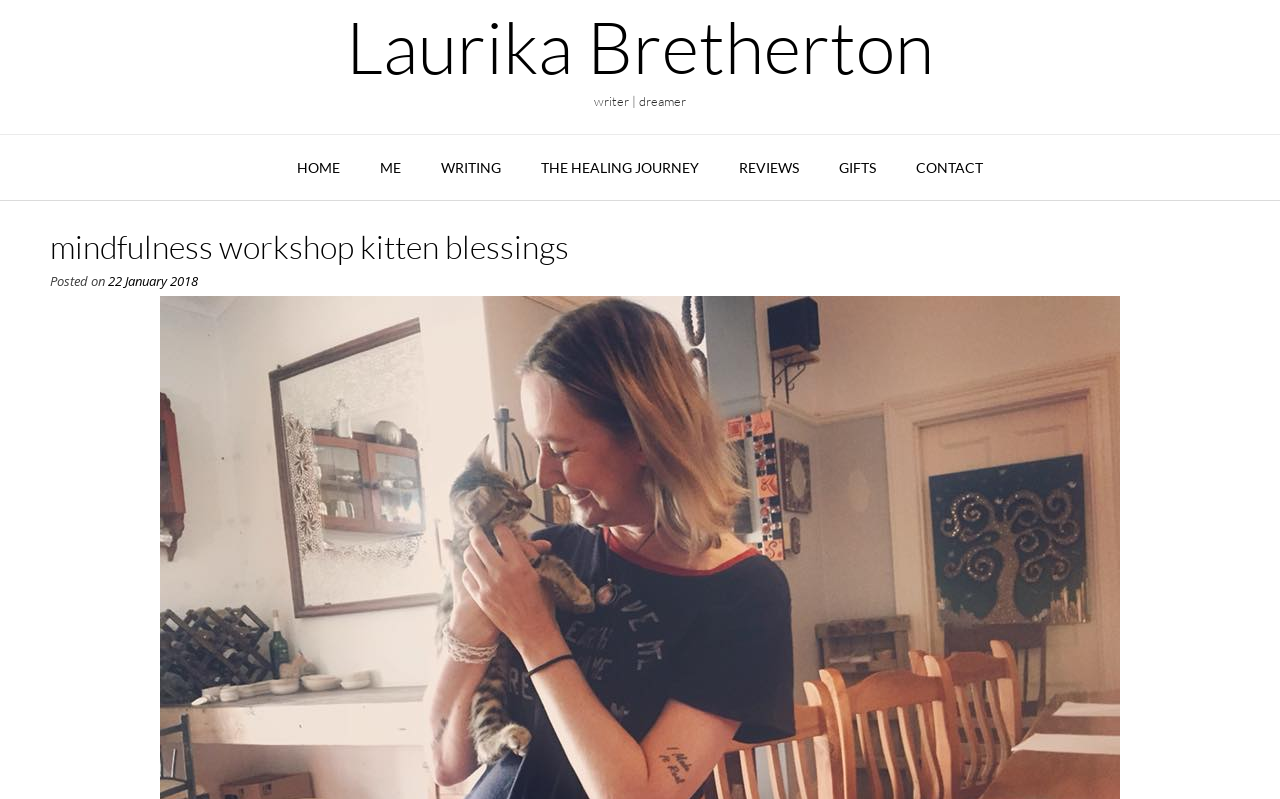Please give the bounding box coordinates of the area that should be clicked to fulfill the following instruction: "view mindfulness workshop kitten blessings". The coordinates should be in the format of four float numbers from 0 to 1, i.e., [left, top, right, bottom].

[0.039, 0.284, 0.445, 0.332]